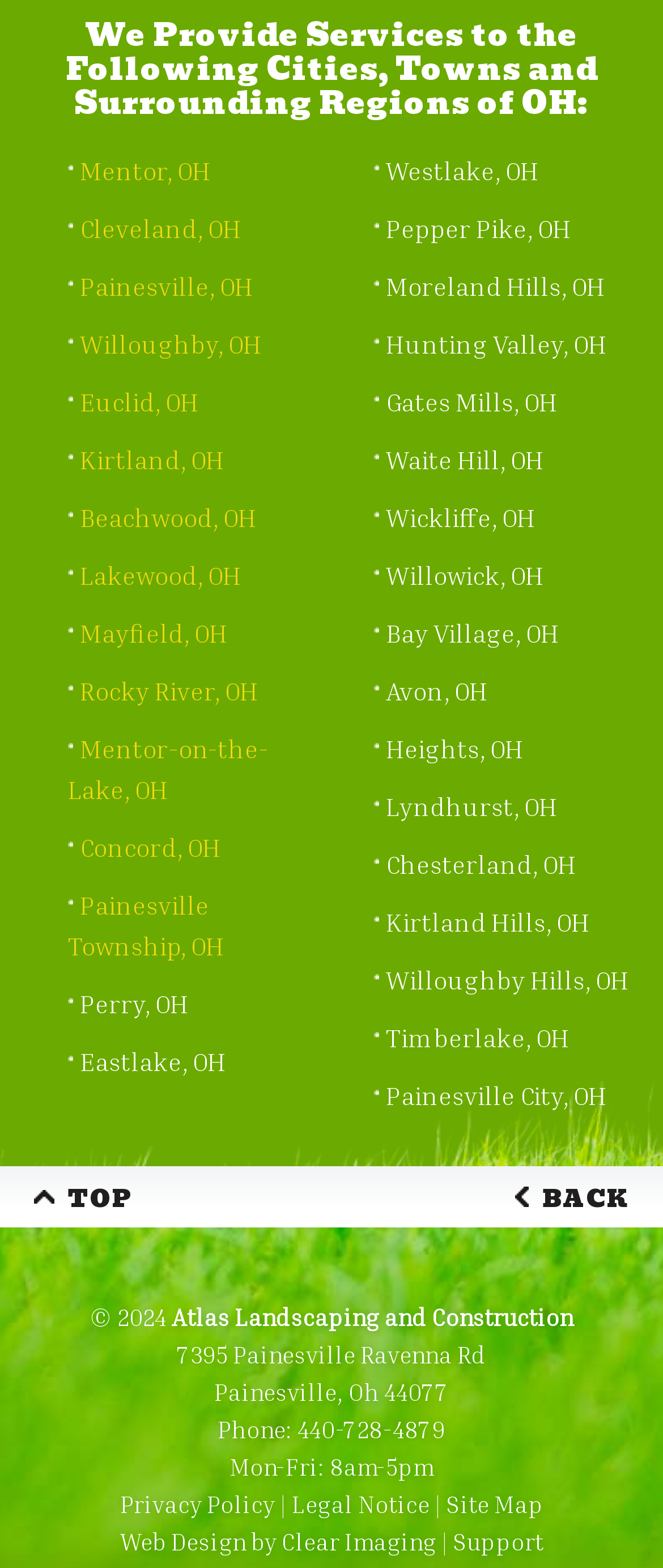Find and indicate the bounding box coordinates of the region you should select to follow the given instruction: "Call the phone number".

[0.449, 0.902, 0.672, 0.92]